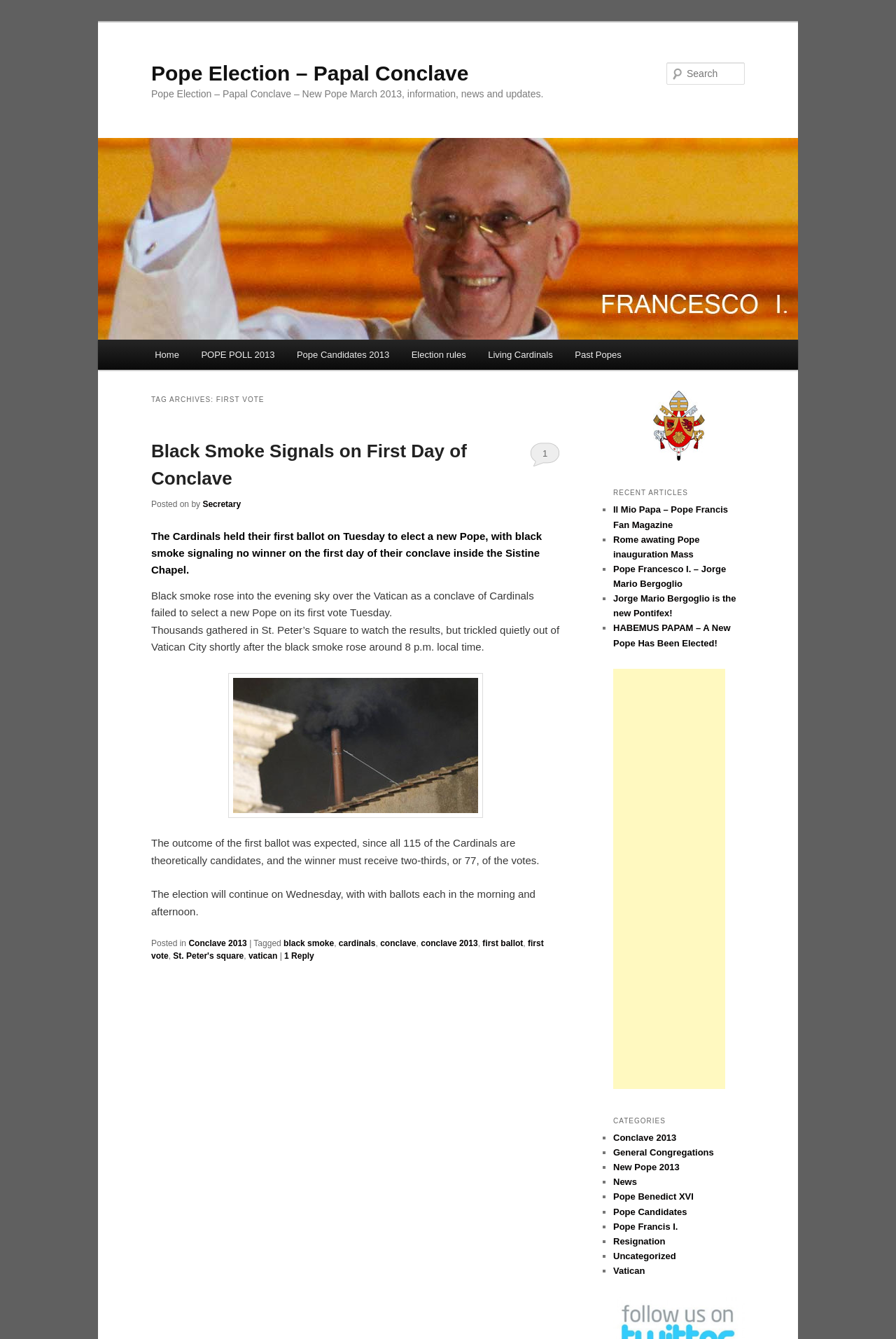Determine the bounding box coordinates of the area to click in order to meet this instruction: "search for something".

[0.744, 0.047, 0.831, 0.063]